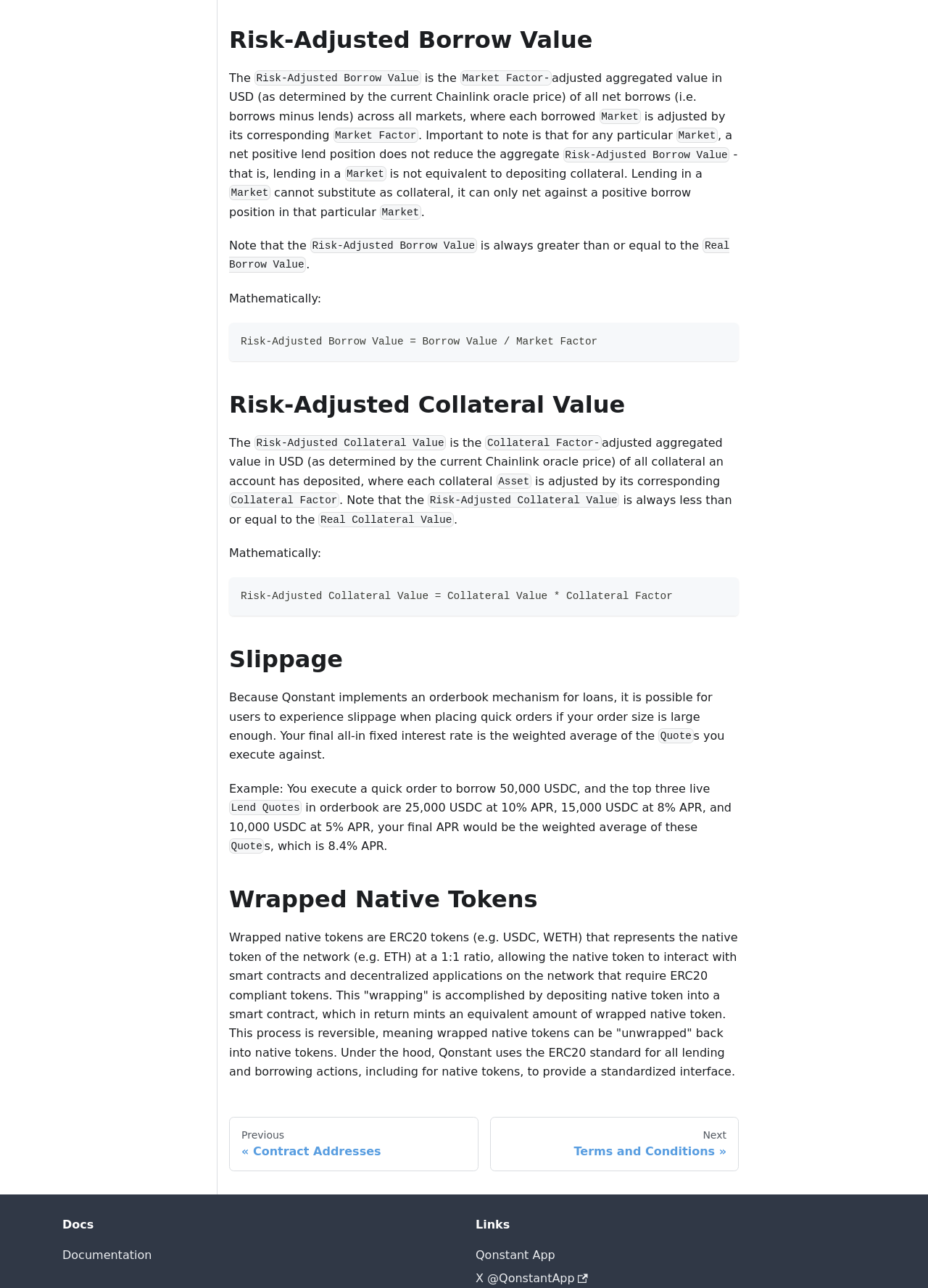Given the element description Copy, specify the bounding box coordinates of the corresponding UI element in the format (top-left x, top-left y, bottom-right x, bottom-right y). All values must be between 0 and 1.

[0.751, 0.453, 0.79, 0.469]